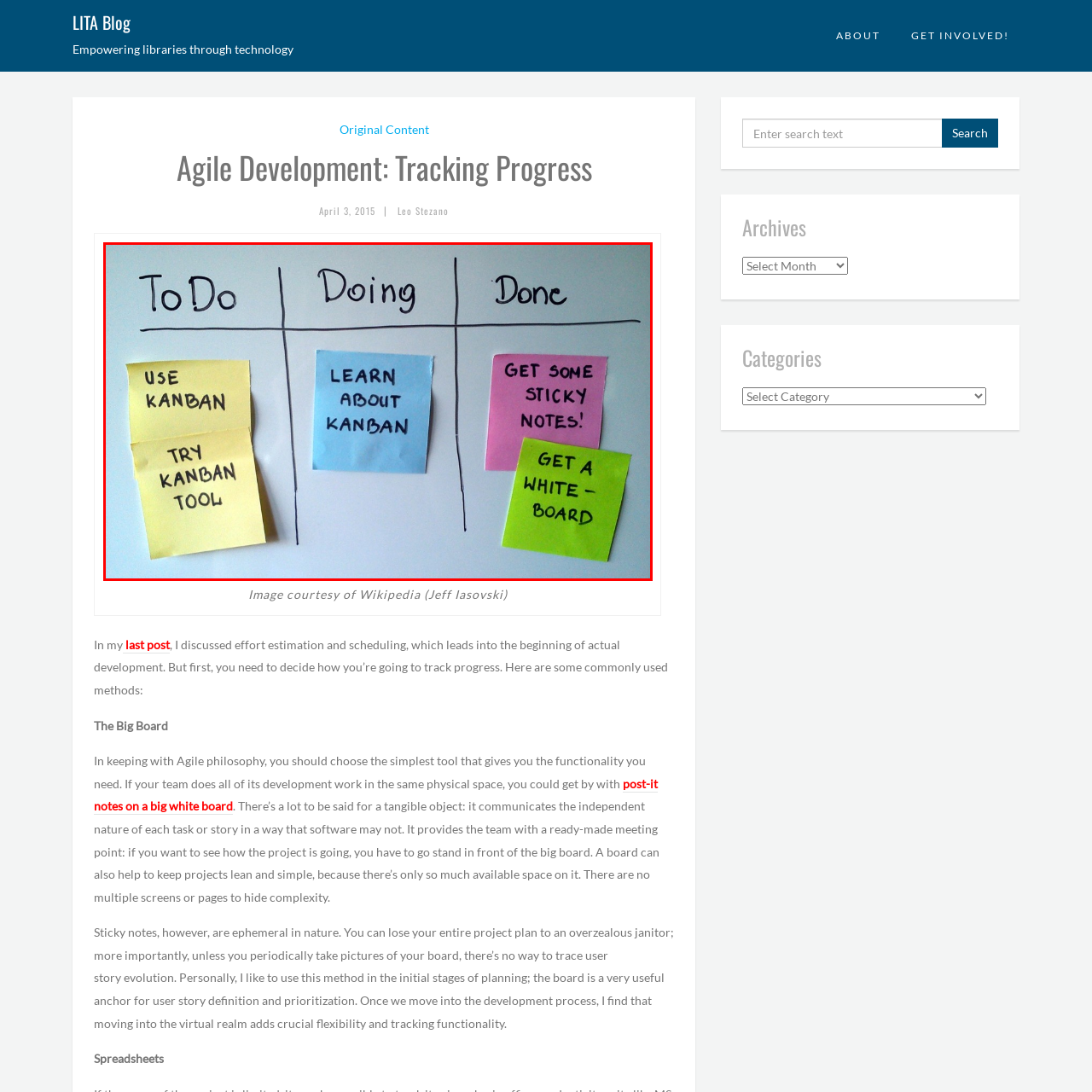What is the completed task in the 'Done' column?
Examine the image outlined by the red bounding box and answer the question with as much detail as possible.

The sticky note in the 'Done' column reads 'GET SOME STICKY NOTES!', indicating that this task has been completed and is now in the 'Done' stage.